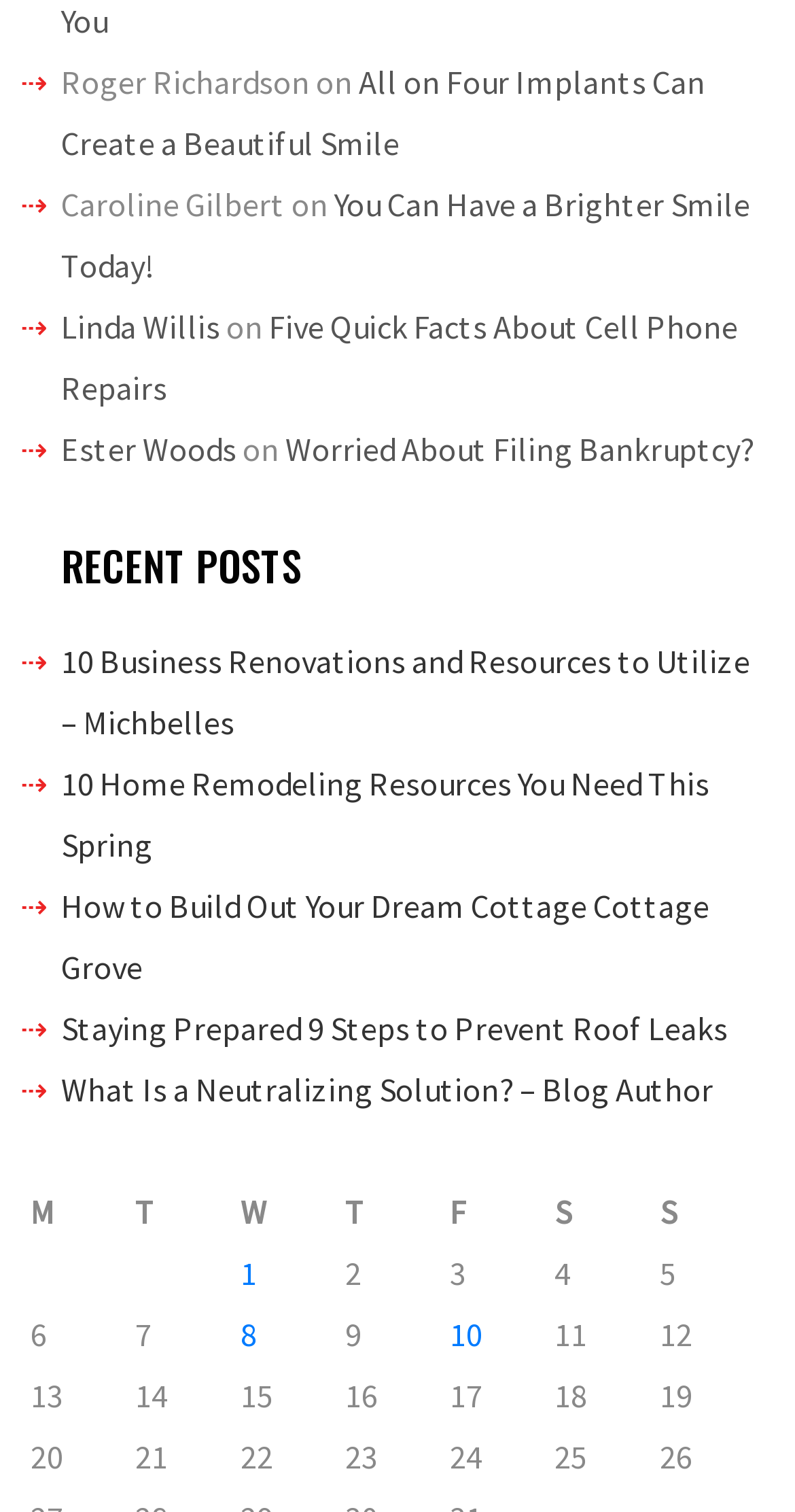Can you specify the bounding box coordinates for the region that should be clicked to fulfill this instruction: "Read 'Worried About Filing Bankruptcy?'".

[0.359, 0.283, 0.949, 0.31]